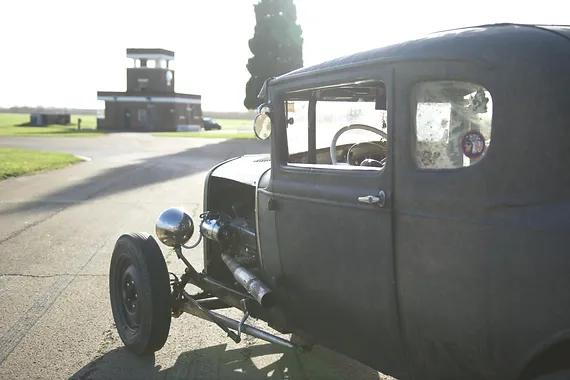Please answer the following question using a single word or phrase: 
What type of event is being hinted at in the image?

Motor racing